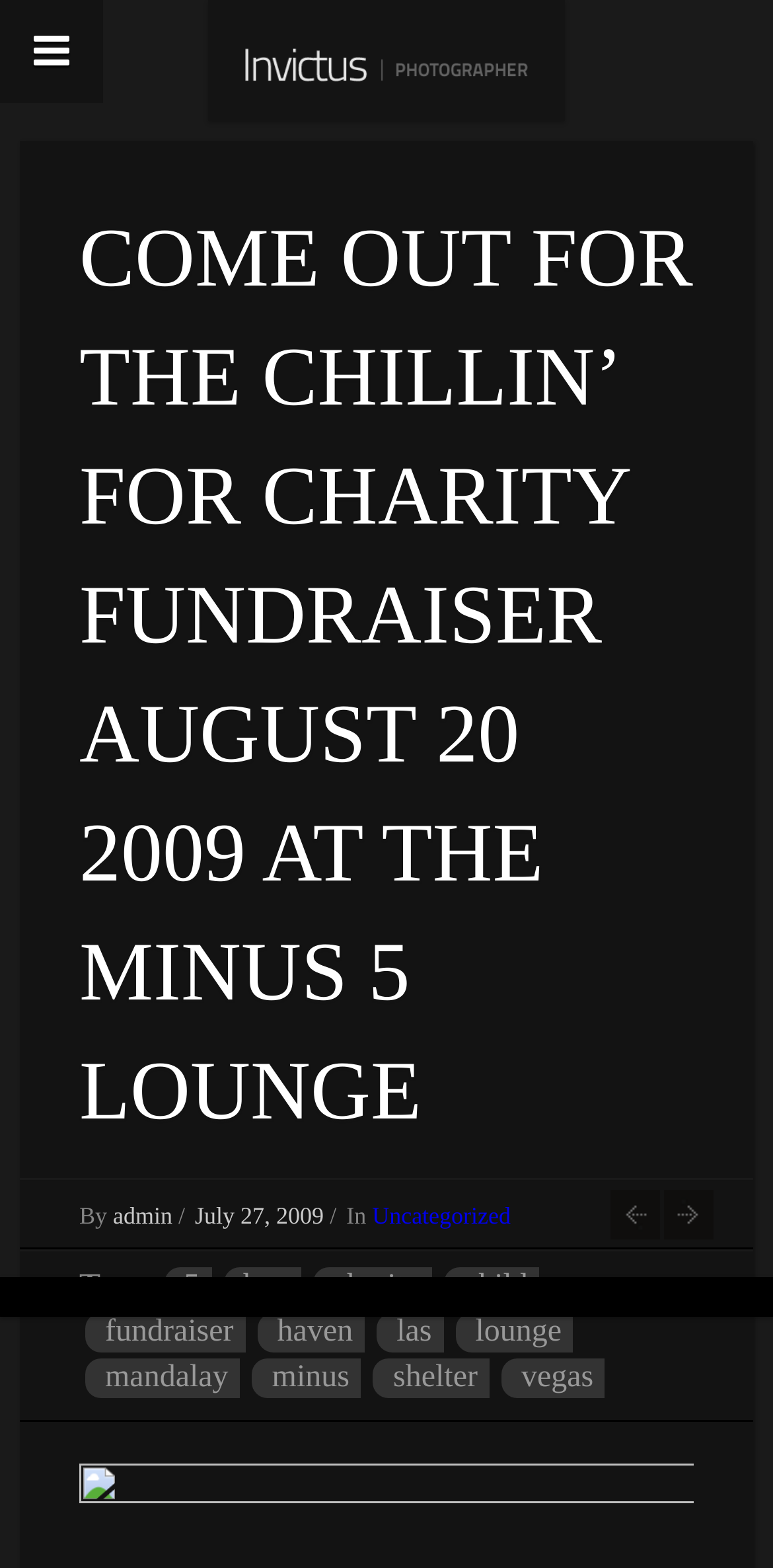What is the time of the charity event?
Give a detailed explanation using the information visible in the image.

The question asks for the time of the charity event. Although the webpage does not explicitly mention the time, the meta description provides this information, stating that the event is from 5:30 - 7:30.